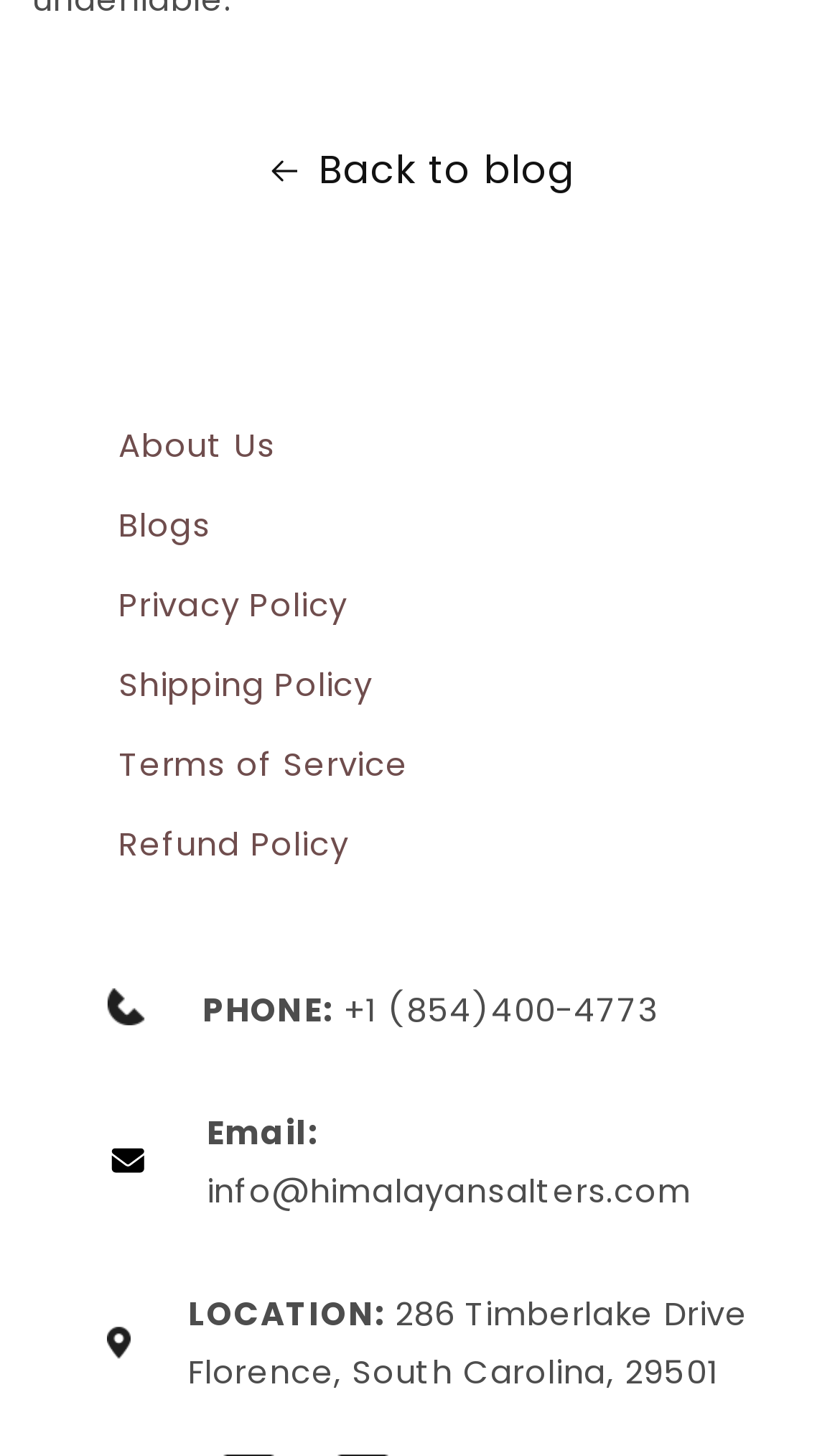Find the bounding box coordinates of the clickable element required to execute the following instruction: "view about us". Provide the coordinates as four float numbers between 0 and 1, i.e., [left, top, right, bottom].

[0.141, 0.285, 0.486, 0.325]